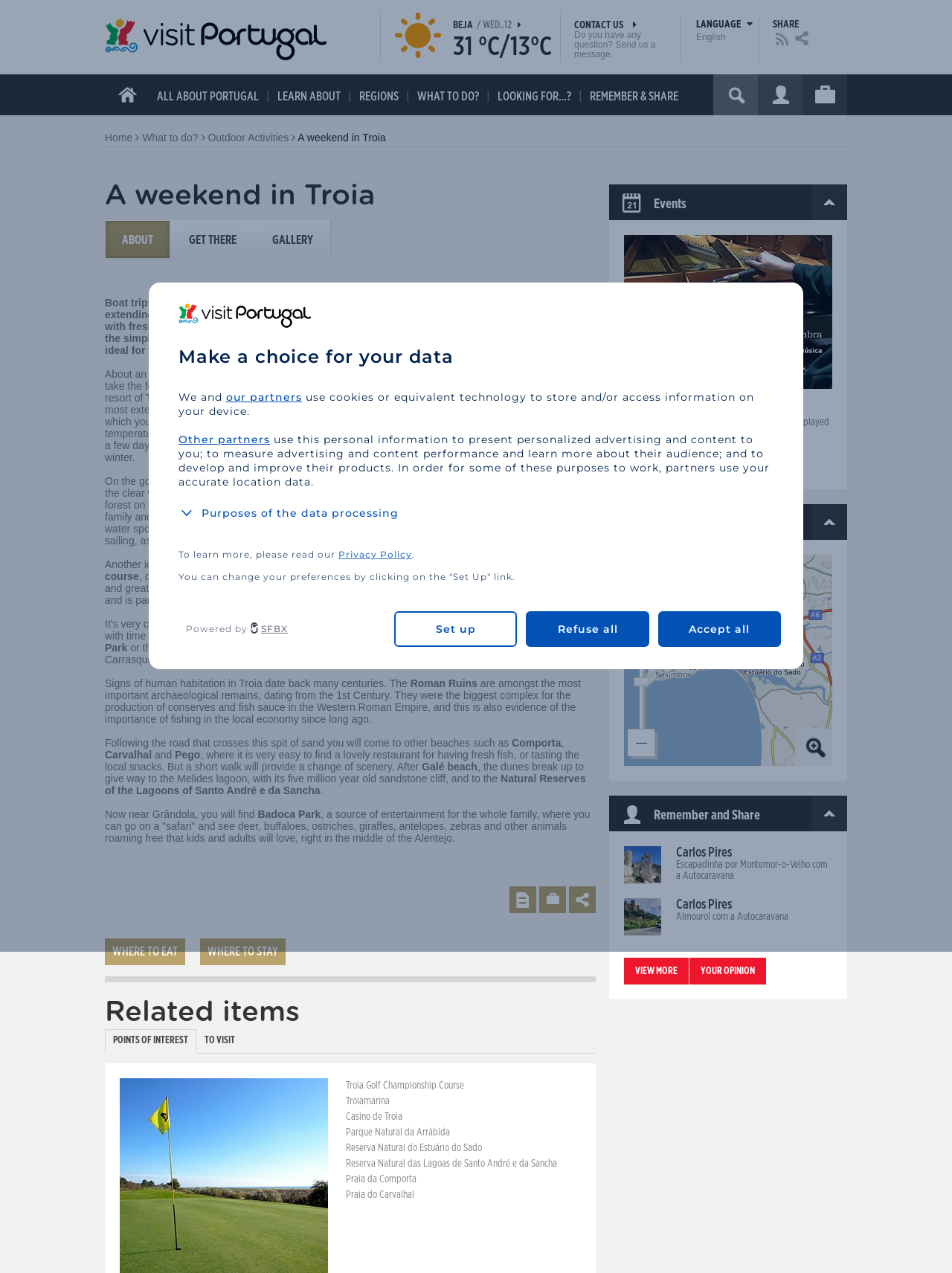Offer a comprehensive description of the webpage’s content and structure.

This webpage is about a weekend getaway to Troia, Portugal. At the top, there is a navigation menu with links to the main content, homepage, and other sections of the website. Below this, there is a header section with the website's logo, a link to contact us, and options to change the language and share the page.

The main content of the page is divided into sections. The first section has a heading "A weekend in Troia" and a brief description of the destination. Below this, there are three links to learn more about Troia, get there, and view a gallery.

The next section features a large image of a resort place in Troia, followed by a list of activities to do in the area, including strolling on the beach, going for a bike ride, and taking a boat trip to see dolphins.

The main article describes Troia as an ideal vacation spot for families, with its 18km long beach, mild microclimate, and various activities such as windsurfing and sailing. It also mentions the Troia Marina and a golf course designed by Bobby Jones.

The article continues to describe the area's natural beauty, including the Serra da Arrábida Natural Park and the Sado Estuary Nature Reserve, where dolphins can be spotted and bird watching is popular. It also touches on the history of the area, mentioning the Roman Ruins, which date back to the 1st Century.

The page also mentions other nearby beaches, such as Comporta, Carvalhal, and Pego, where visitors can find restaurants serving fresh fish and local snacks. Finally, it describes the Galé beach and the Melides lagoon, with its five million year old sandstone cliff.